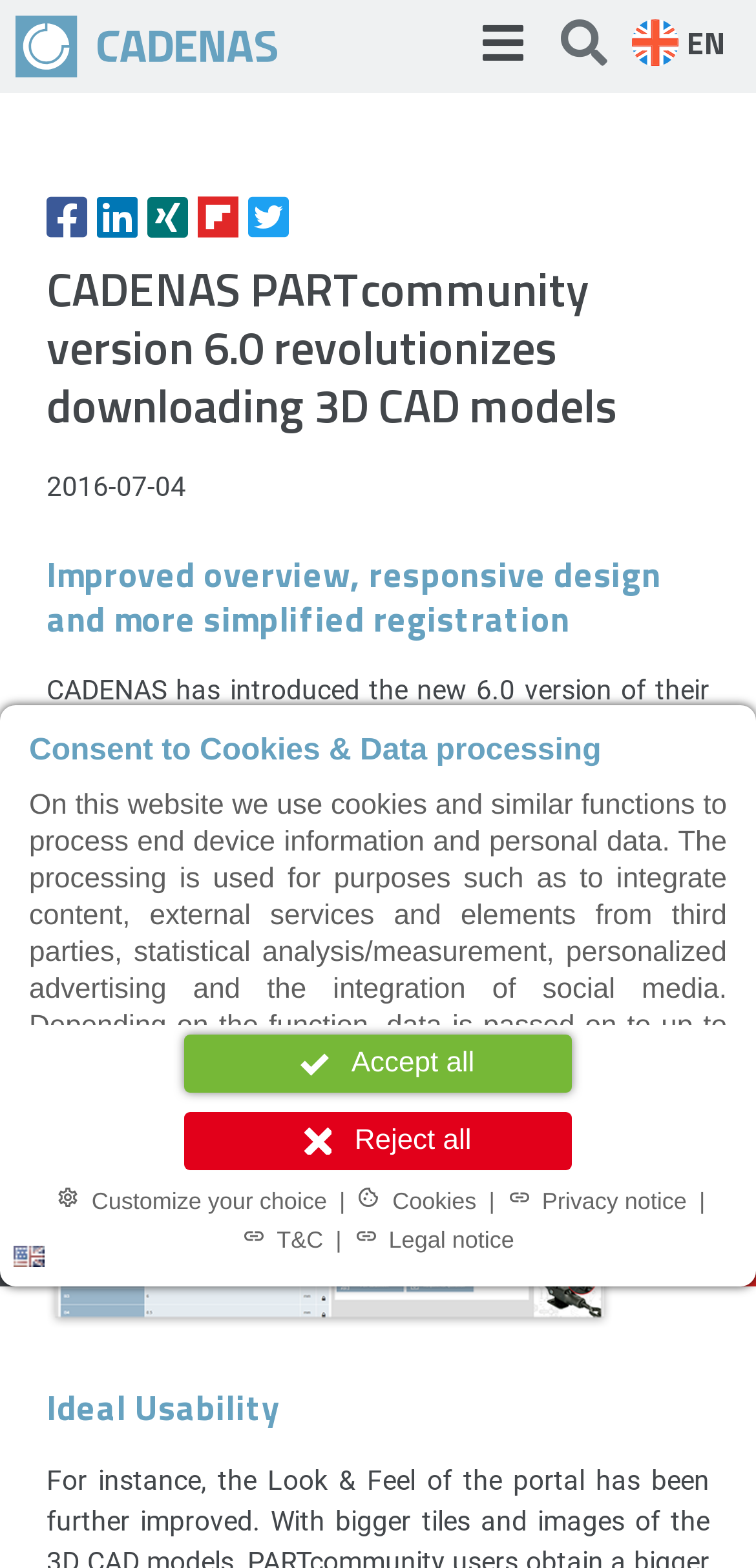Highlight the bounding box coordinates of the element you need to click to perform the following instruction: "View 3D CAD models."

[0.062, 0.531, 0.492, 0.555]